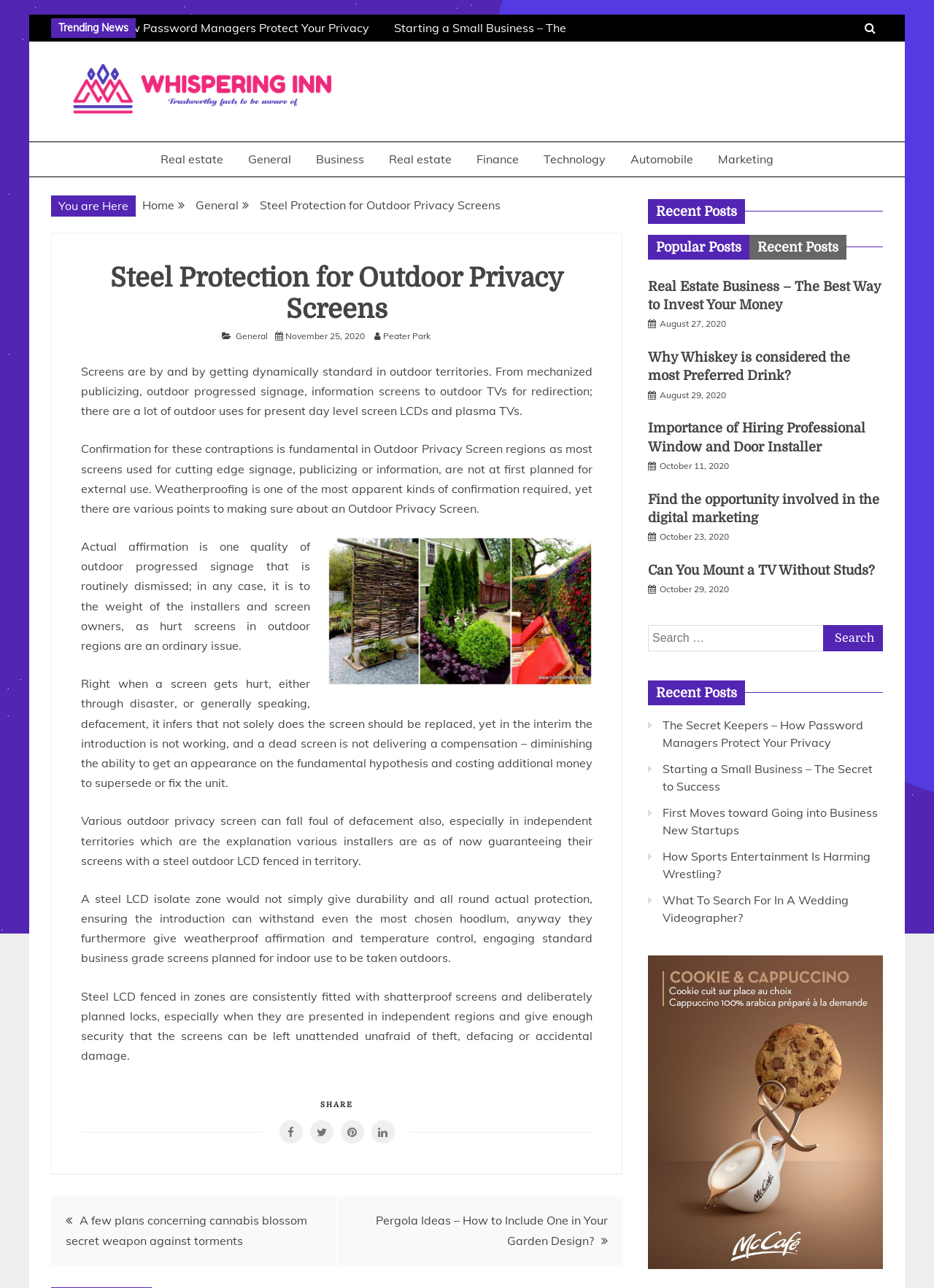Locate the coordinates of the bounding box for the clickable region that fulfills this instruction: "Read the 'Real Estate Business – The Best Way to Invest Your Money' post".

[0.694, 0.216, 0.945, 0.247]